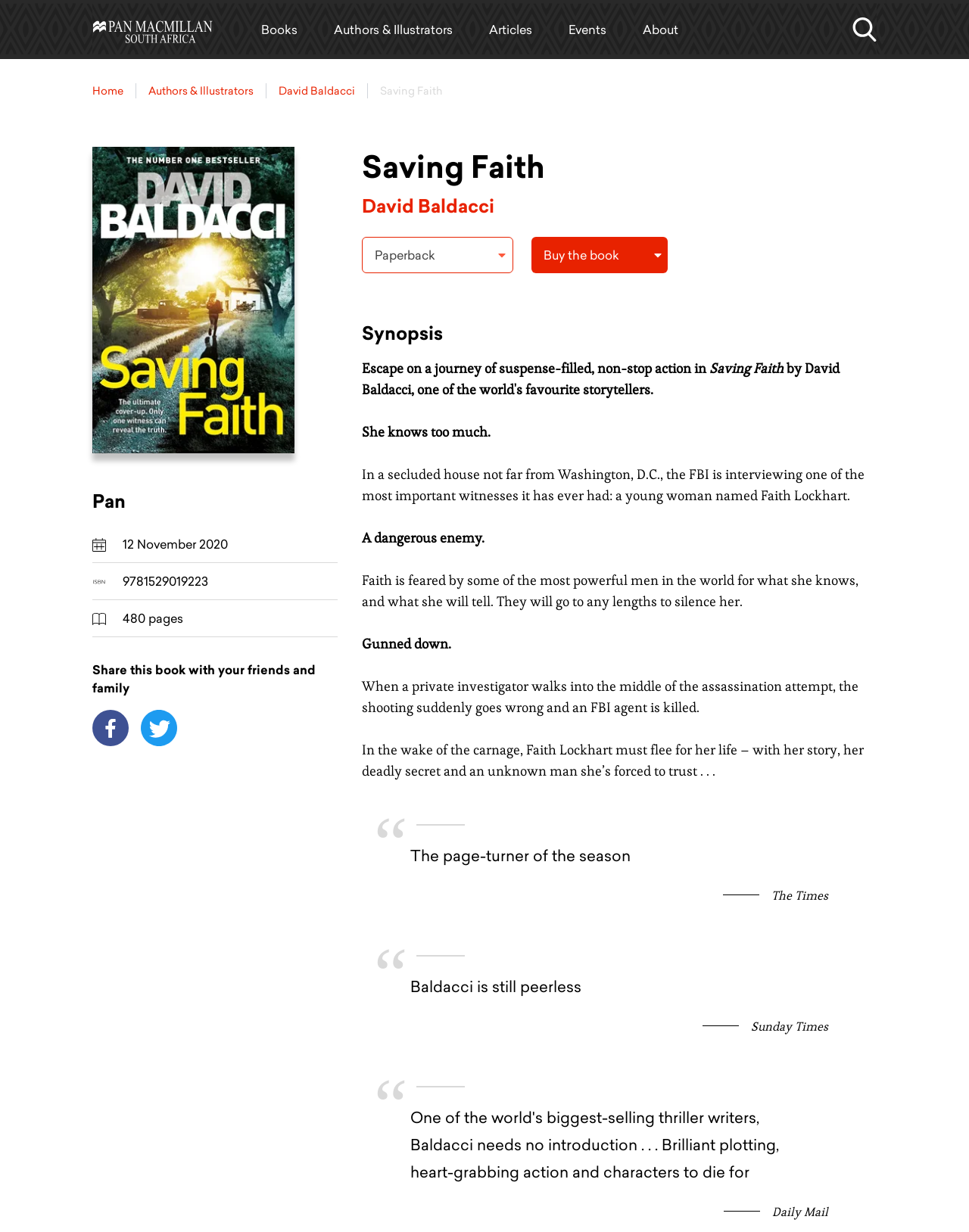Could you highlight the region that needs to be clicked to execute the instruction: "Click on the 'Saving Faith' link"?

[0.392, 0.068, 0.456, 0.08]